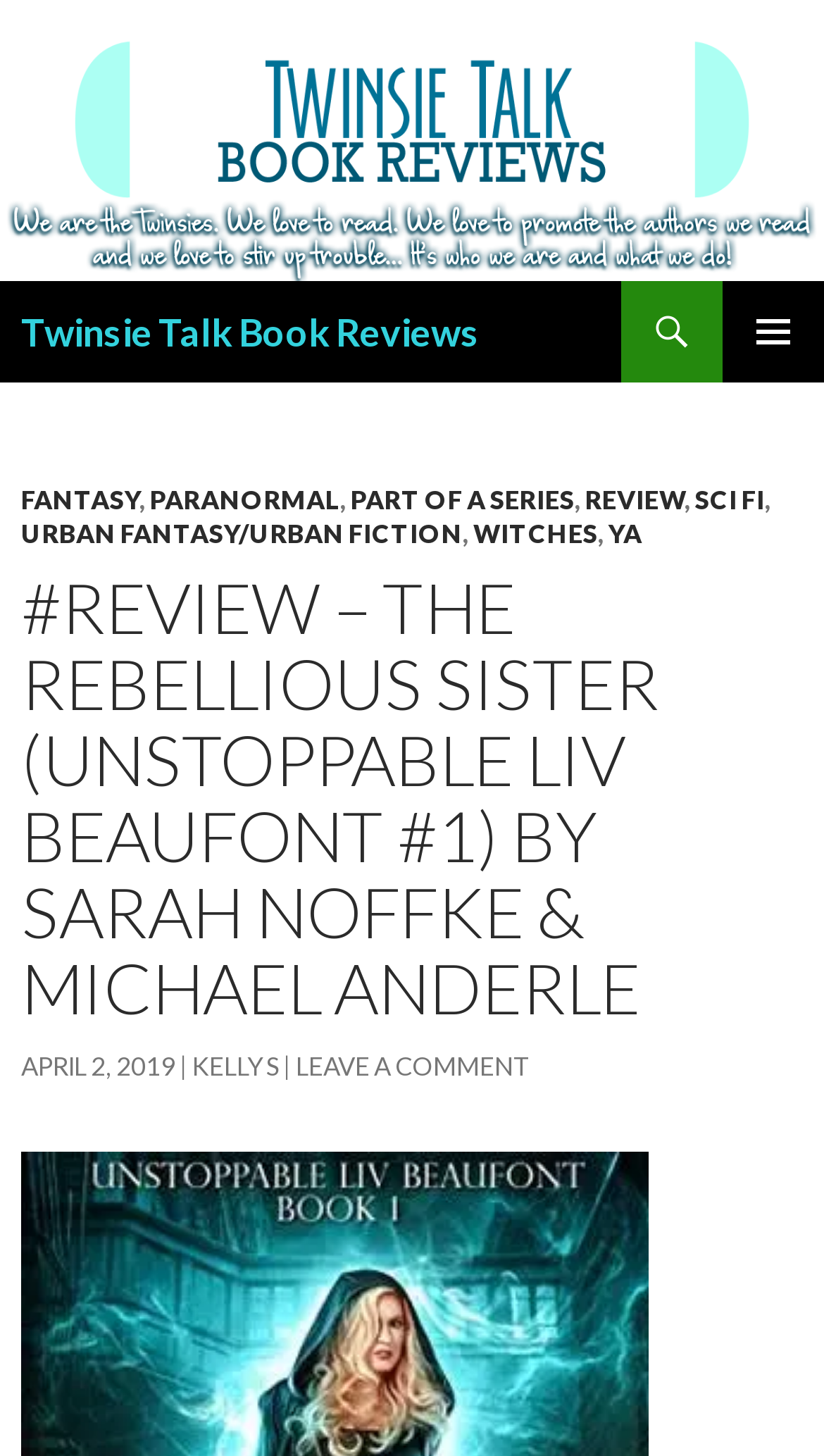Locate and extract the text of the main heading on the webpage.

Twinsie Talk Book Reviews